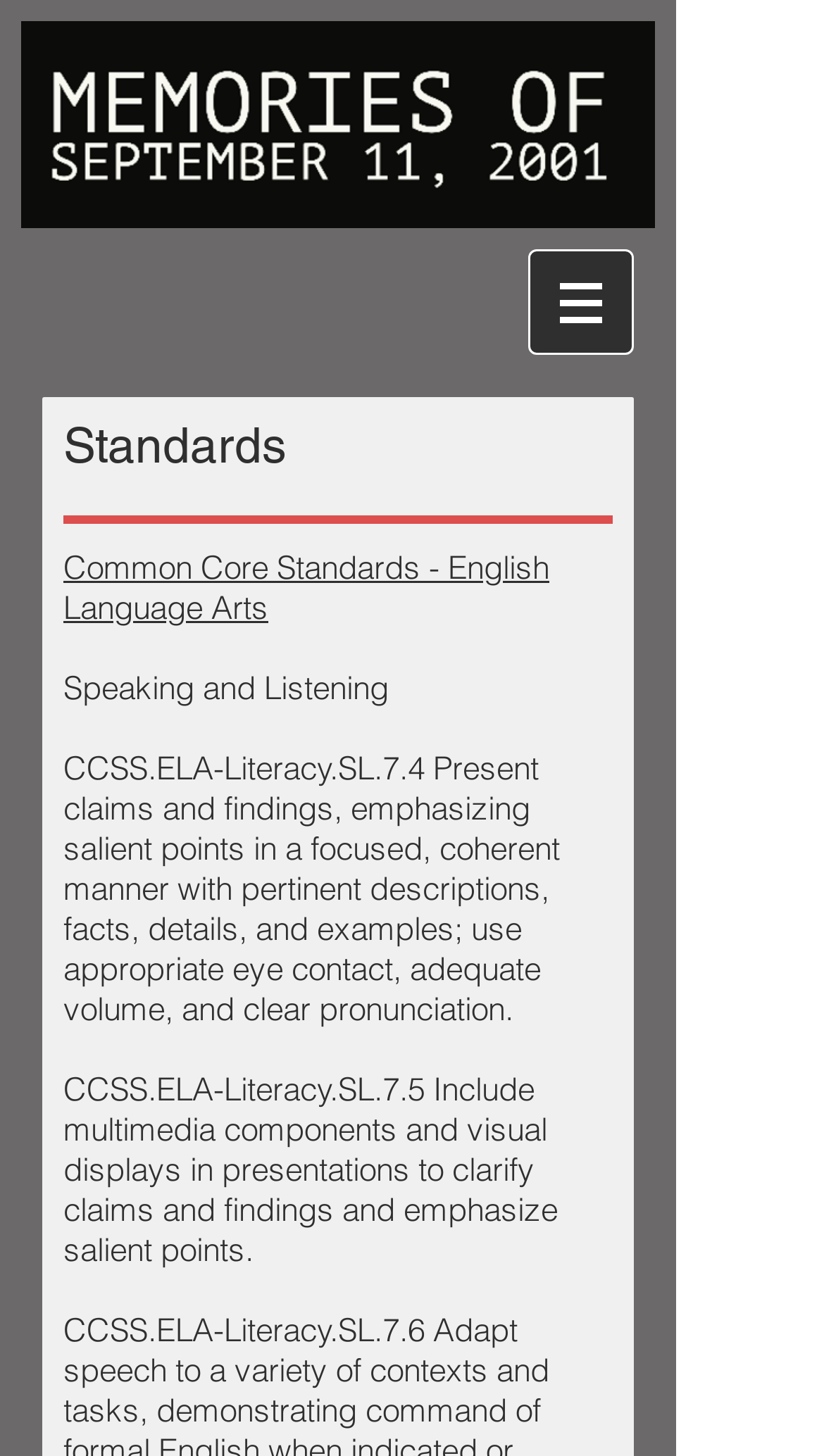Give a detailed account of the webpage.

The webpage is about educational standards, specifically the Common Core Standards for English Language Arts. At the top of the page, there is a navigation menu labeled "Site" with a button that has a popup menu. To the right of the navigation menu, there is an image. Below the navigation menu, there is a heading that reads "Standards". 

Under the "Standards" heading, there is a link to "Common Core Standards - English Language Arts". Following the link, there are several paragraphs of text that describe specific standards, including "Speaking and Listening" standards. The text describes the standards in detail, including CCSS.ELA-Literacy.SL.7.4, which is about presenting claims and findings in a clear and coherent manner, and CCSS.ELA-Literacy.SL.7.5, which is about using multimedia components and visual displays in presentations.